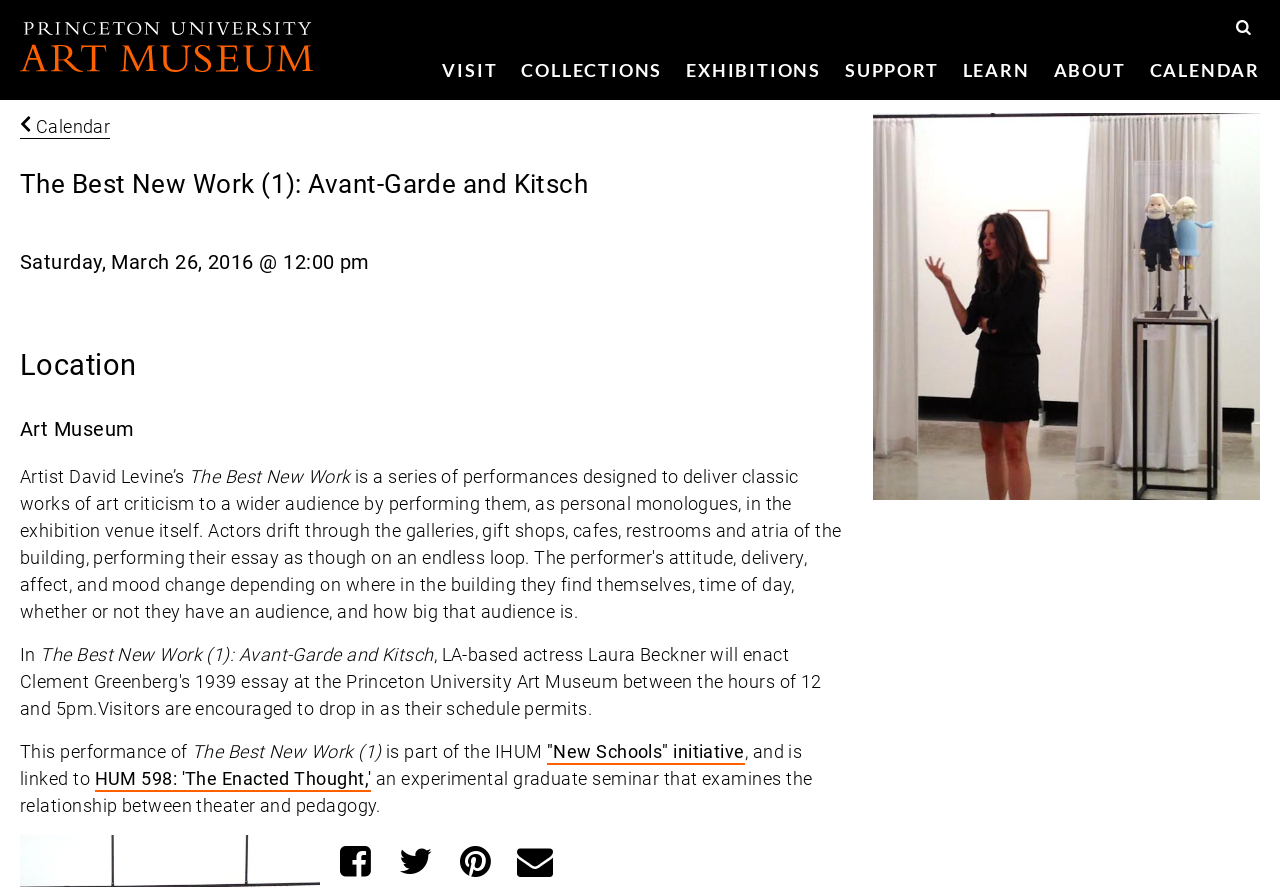Find the bounding box coordinates corresponding to the UI element with the description: "HUM 598: 'The Enacted Thought,'". The coordinates should be formatted as [left, top, right, bottom], with values as floats between 0 and 1.

[0.074, 0.865, 0.29, 0.892]